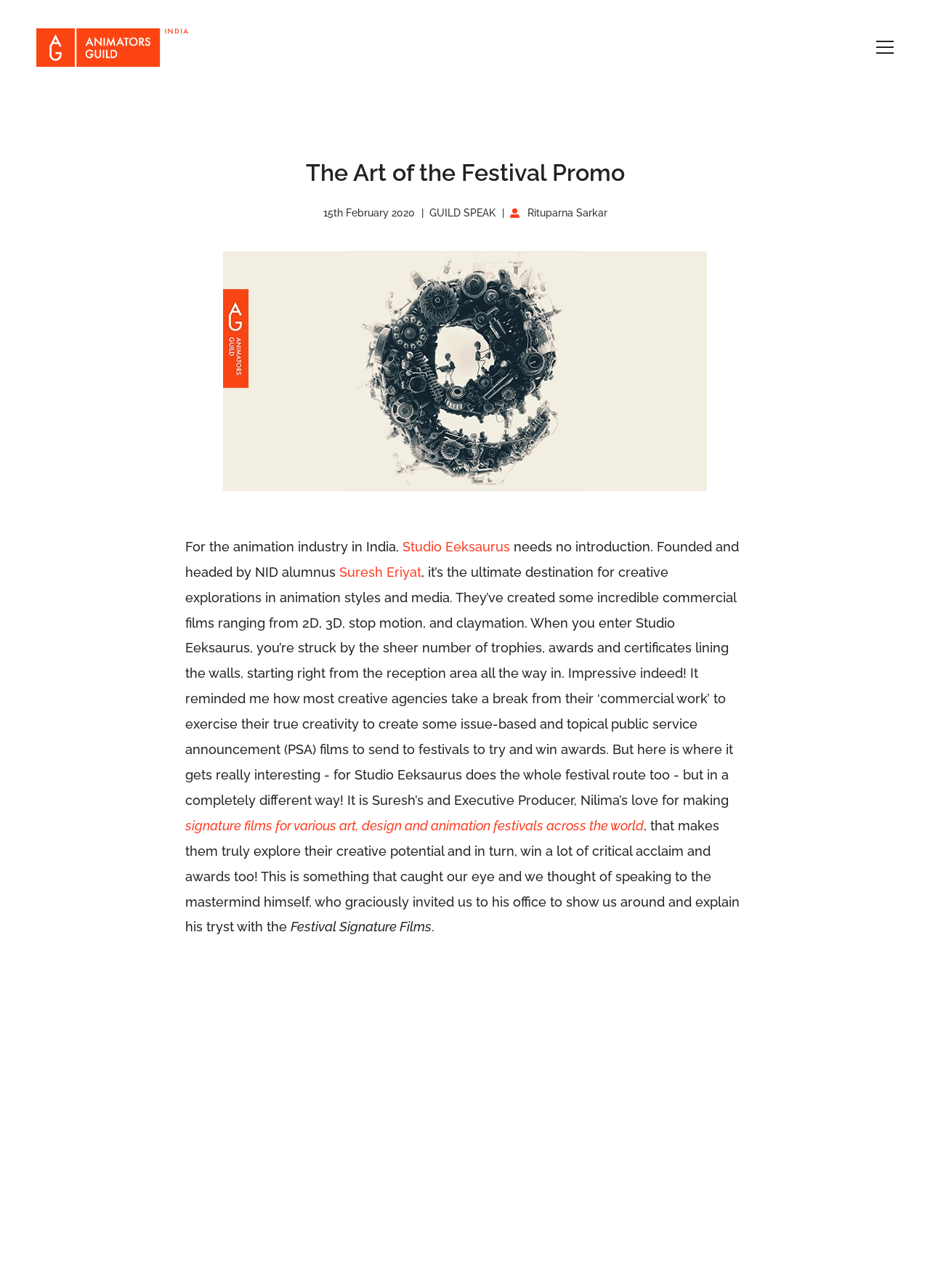Identify the title of the webpage and provide its text content.

The Art of the Festival Promo